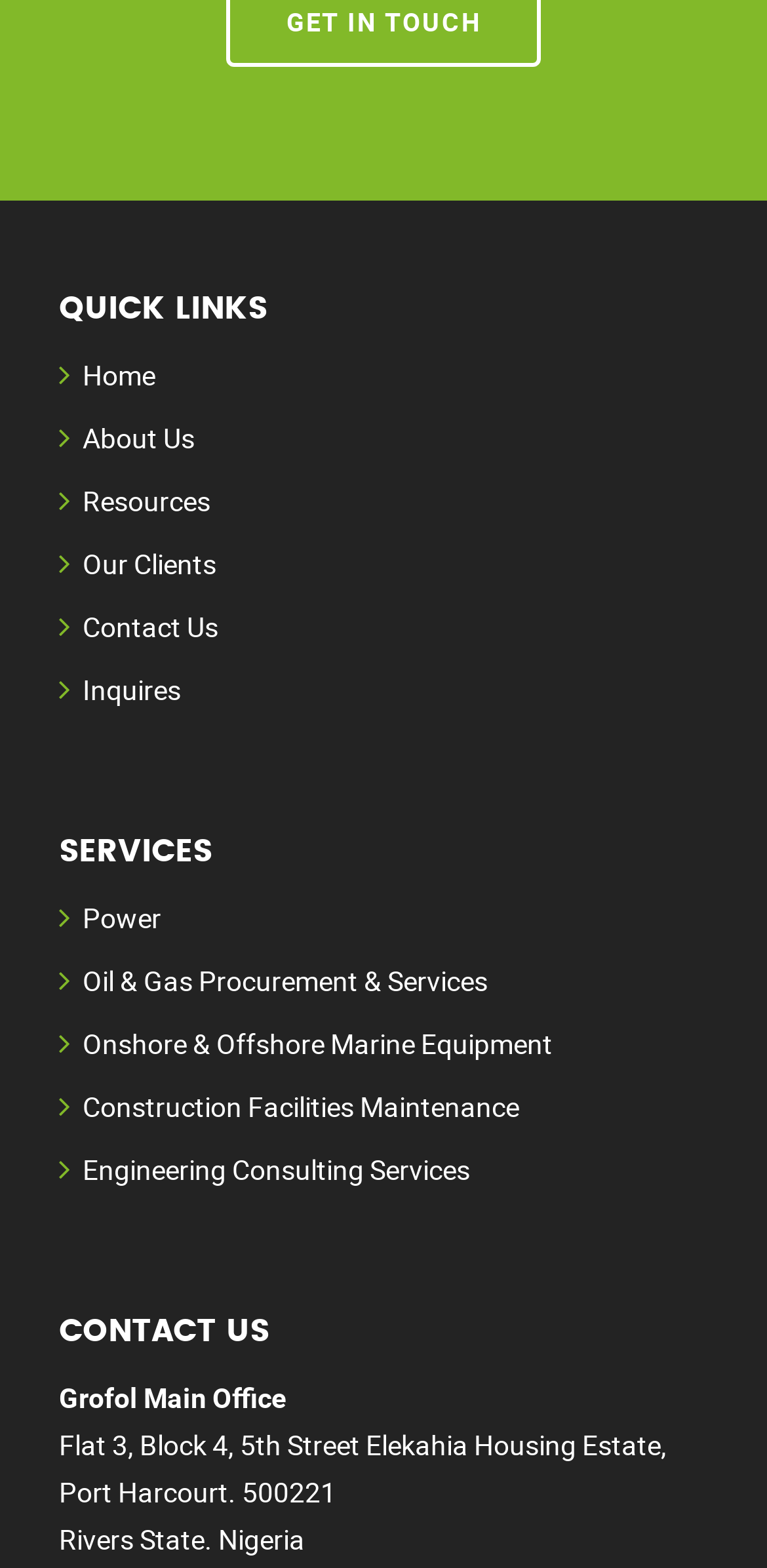Using the provided element description "Refresh Columbia", determine the bounding box coordinates of the UI element.

None